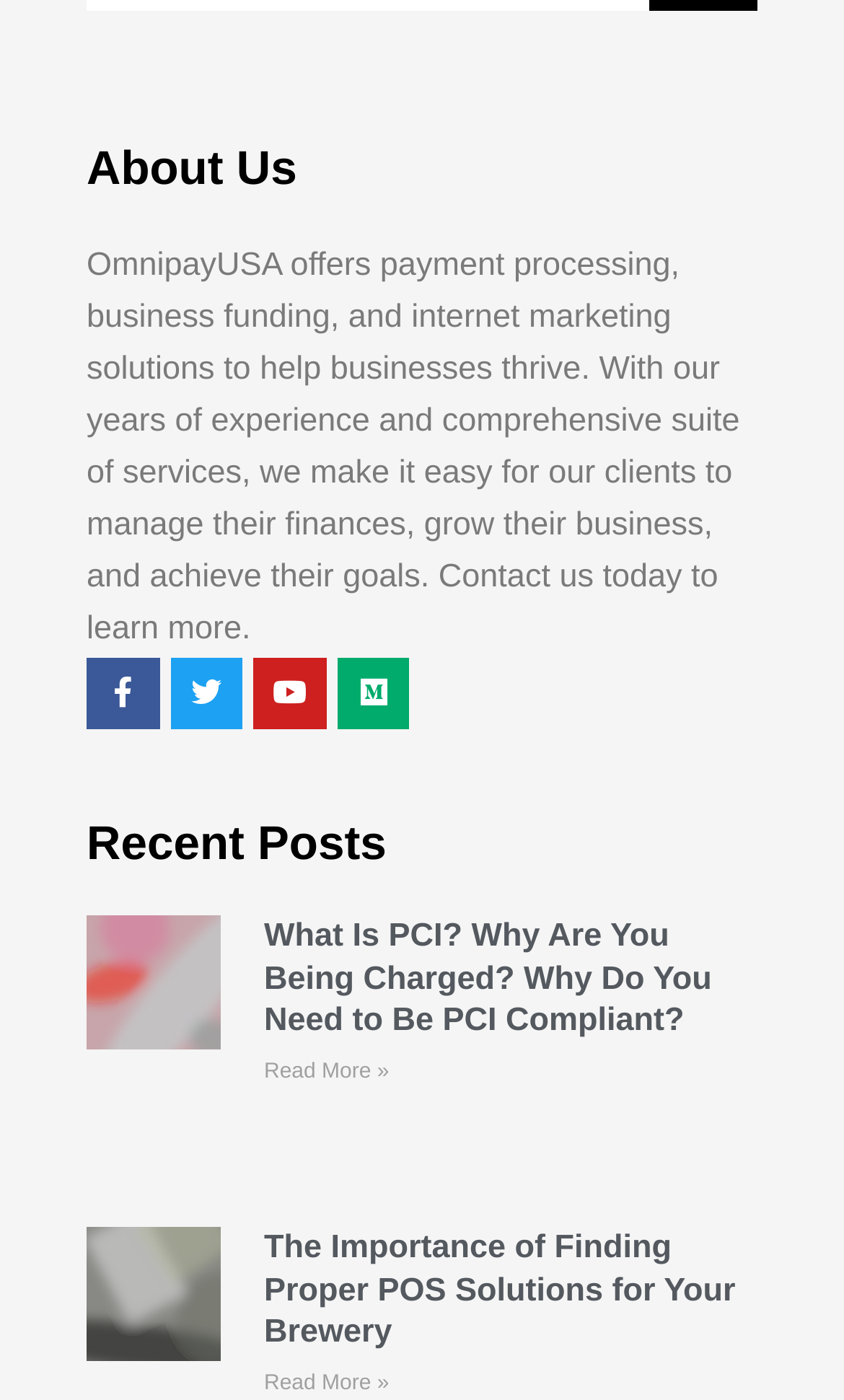Indicate the bounding box coordinates of the clickable region to achieve the following instruction: "Click on the Facebook link."

[0.144, 0.466, 0.166, 0.642]